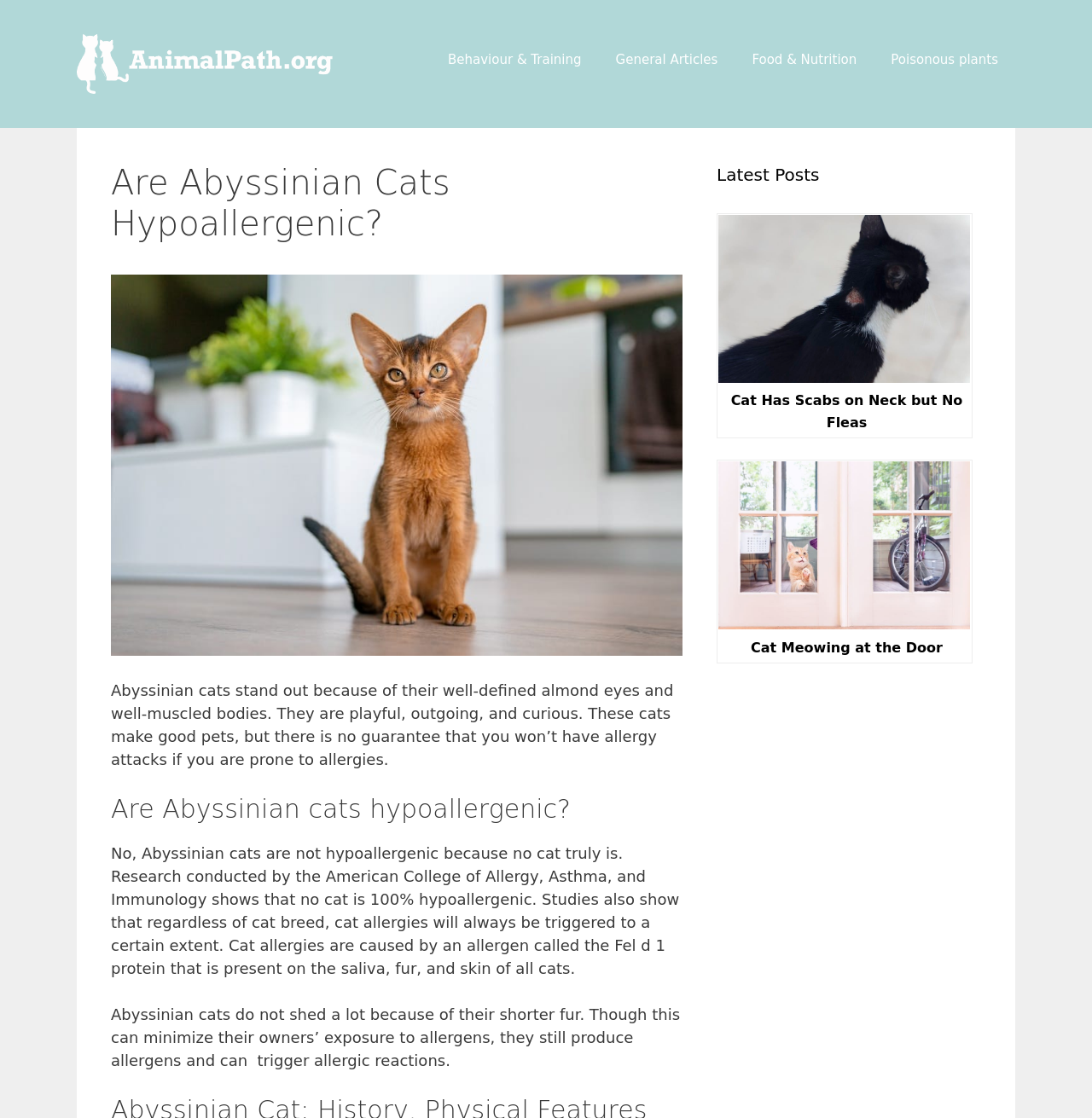Find and provide the bounding box coordinates for the UI element described here: "Cat Meowing at the Door". The coordinates should be given as four float numbers between 0 and 1: [left, top, right, bottom].

[0.688, 0.572, 0.863, 0.586]